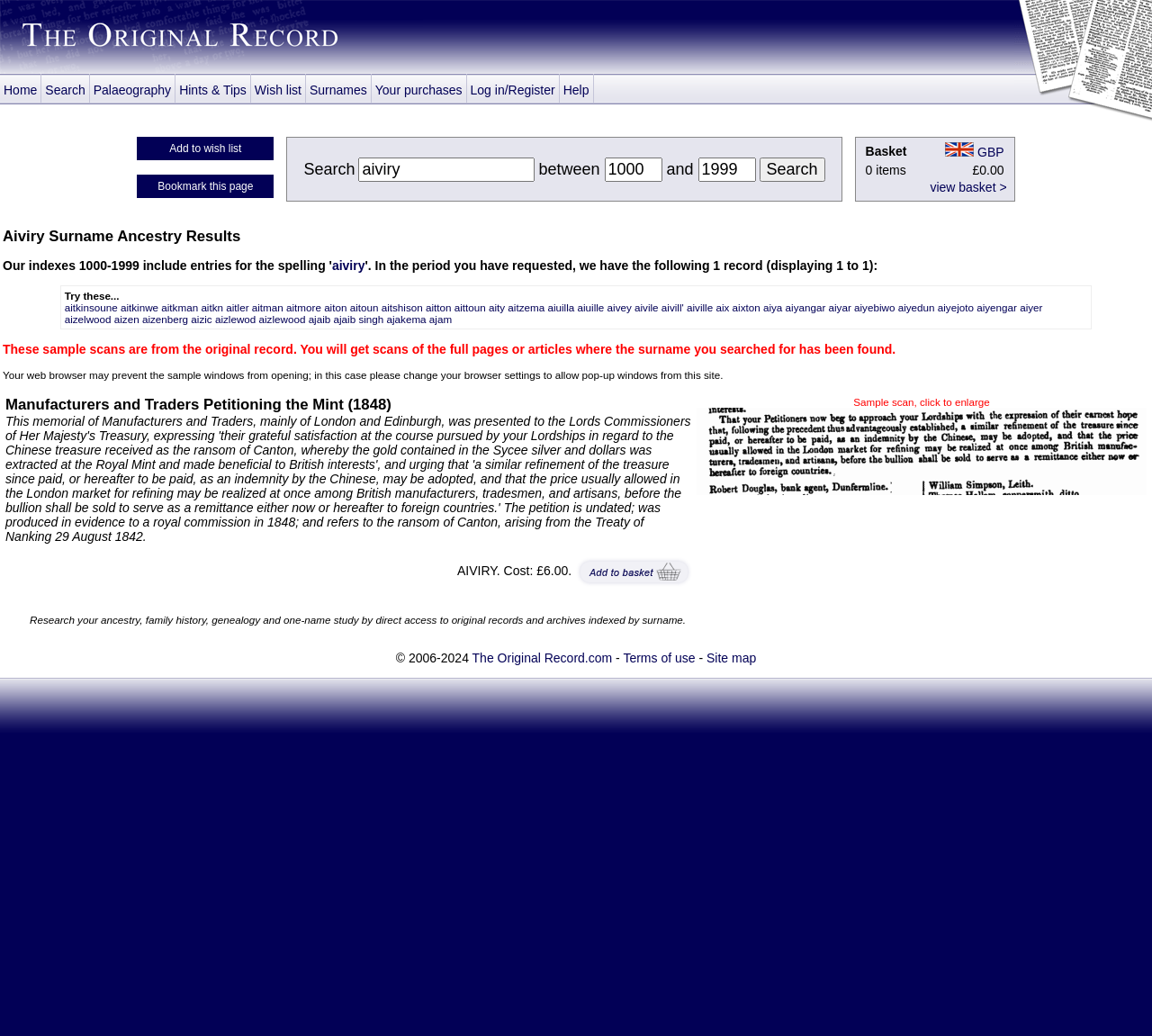What is the currency used in the basket?
Please provide a single word or phrase as the answer based on the screenshot.

GBP